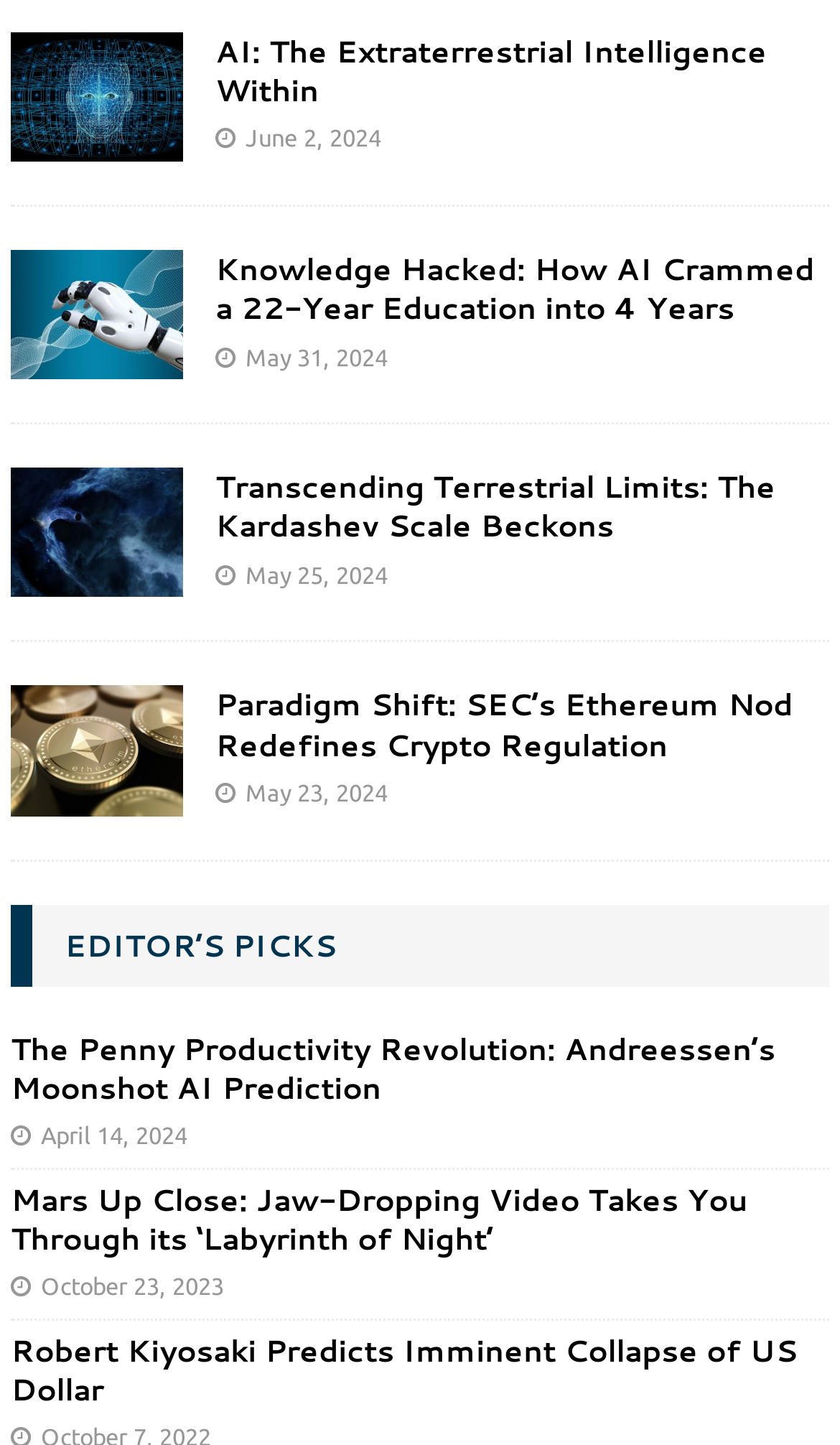How many articles are listed?
Please respond to the question with a detailed and well-explained answer.

The number of articles can be found by counting the number of link elements with article titles, which are children of the HeaderAsNonLandmark elements.